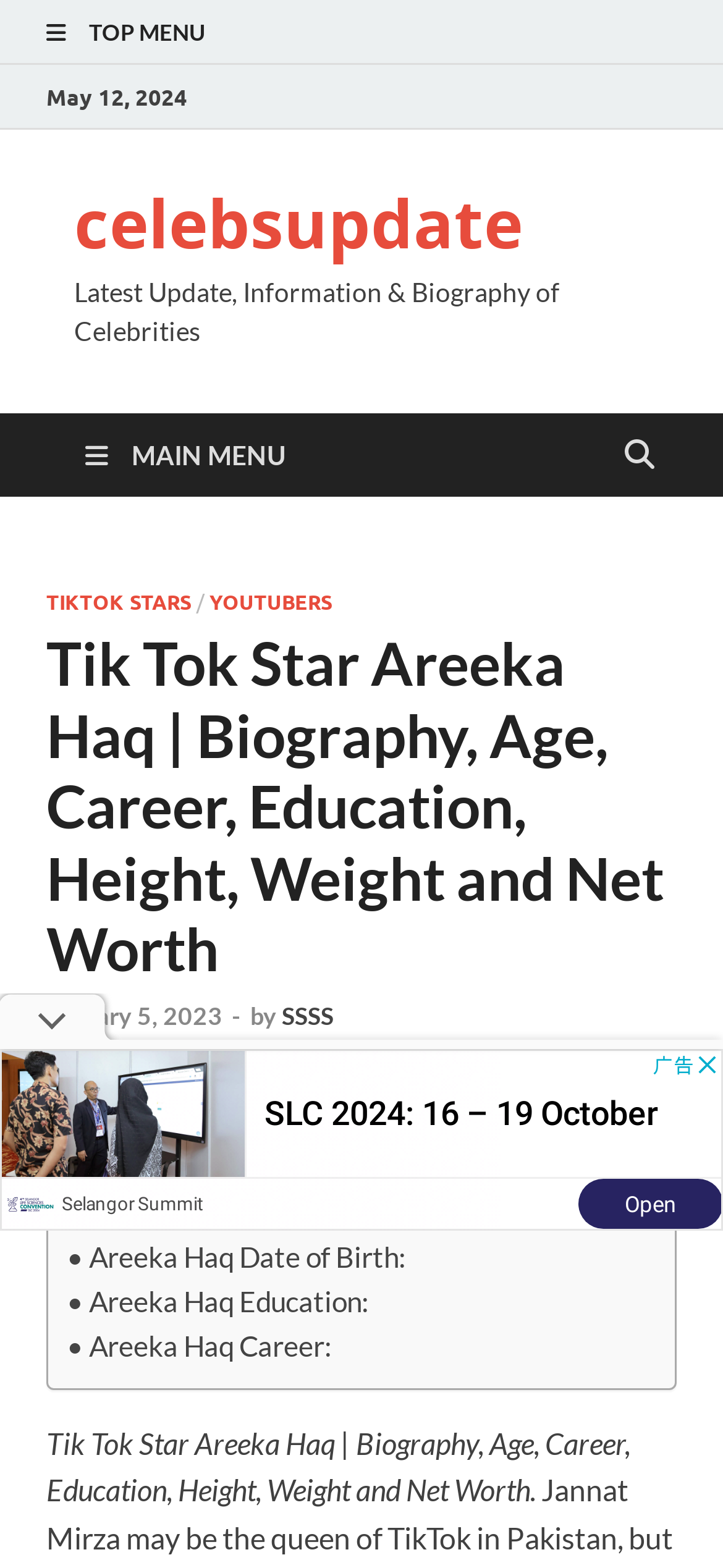Please determine the primary heading and provide its text.

Tik Tok Star Areeka Haq | Biography, Age, Career, Education, Height, Weight and Net Worth